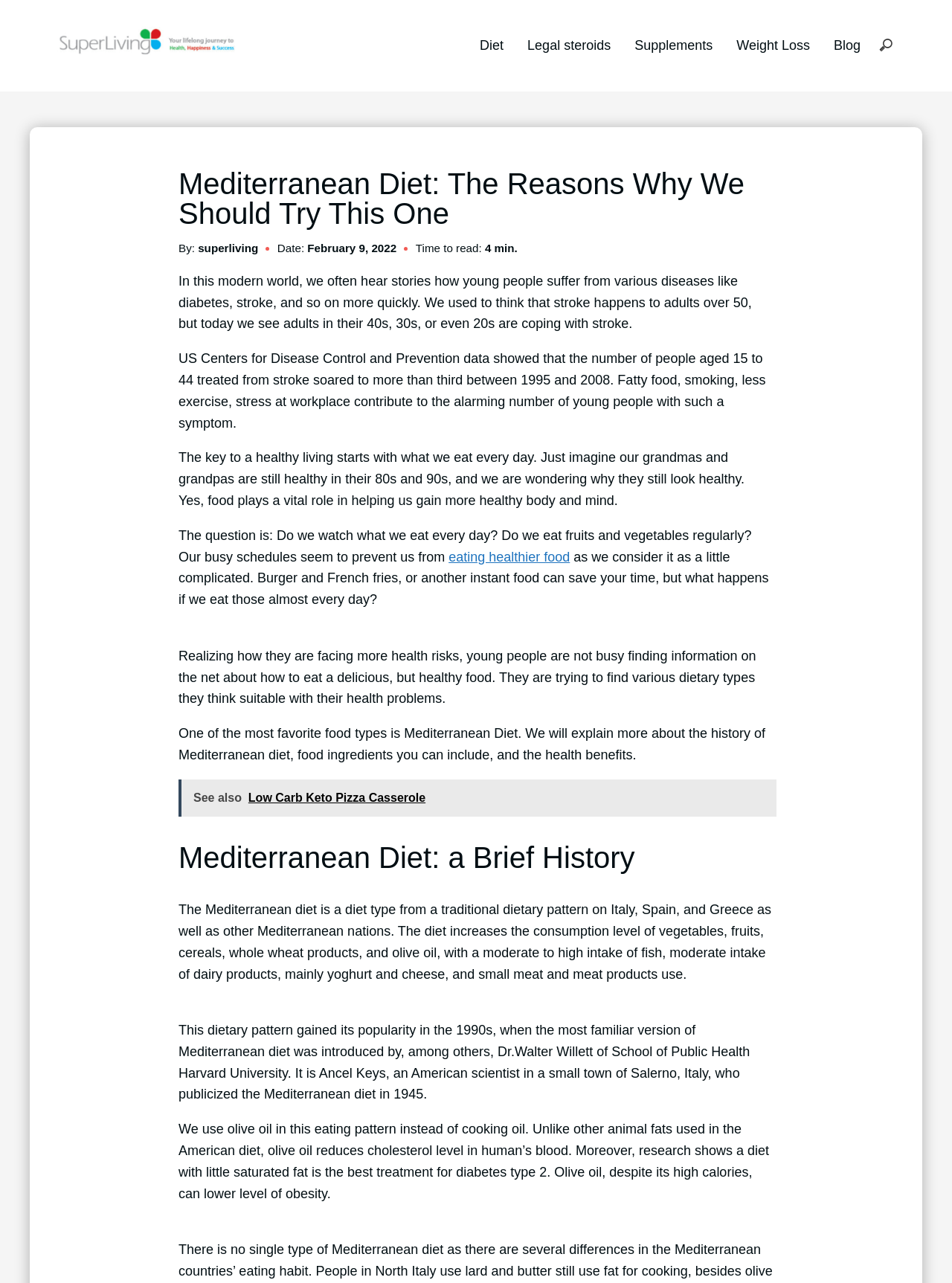Find the bounding box coordinates for the UI element whose description is: "Pricing". The coordinates should be four float numbers between 0 and 1, in the format [left, top, right, bottom].

None